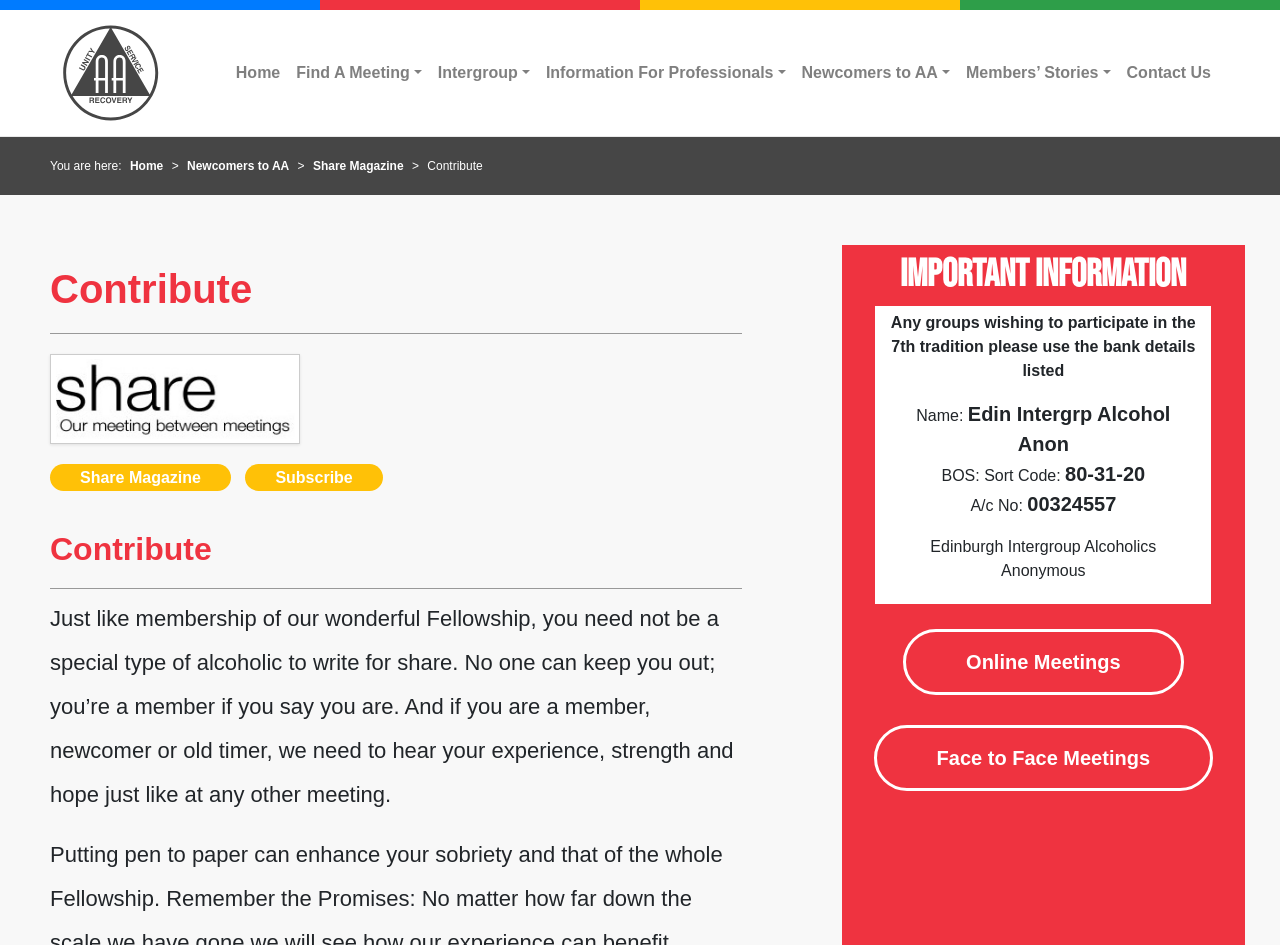Locate the bounding box coordinates of the element that should be clicked to fulfill the instruction: "View Face to Face Meetings".

[0.683, 0.767, 0.948, 0.837]